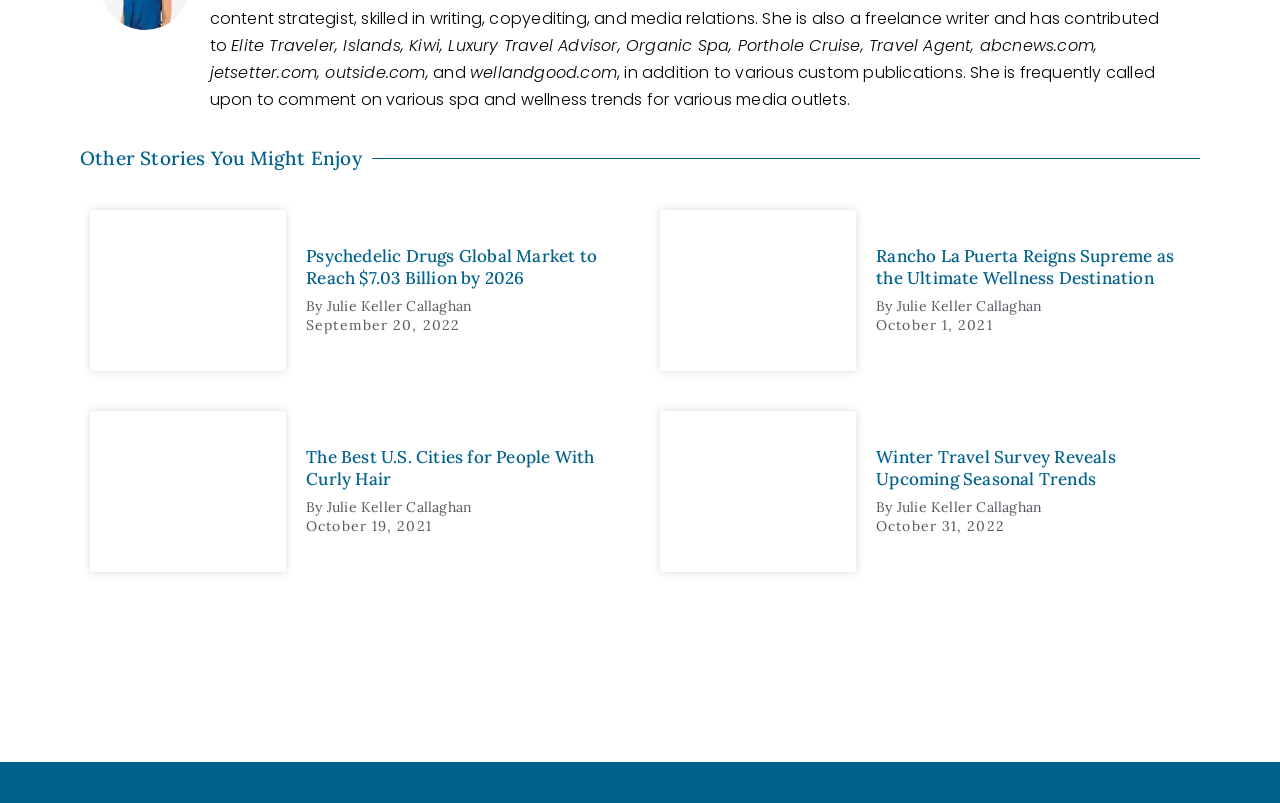Provide your answer in one word or a succinct phrase for the question: 
What is the topic of the article with the heading 'Psychedelic Drugs Global Market to Reach $7.03 Billion by 2026'?

Psychedelic Drugs